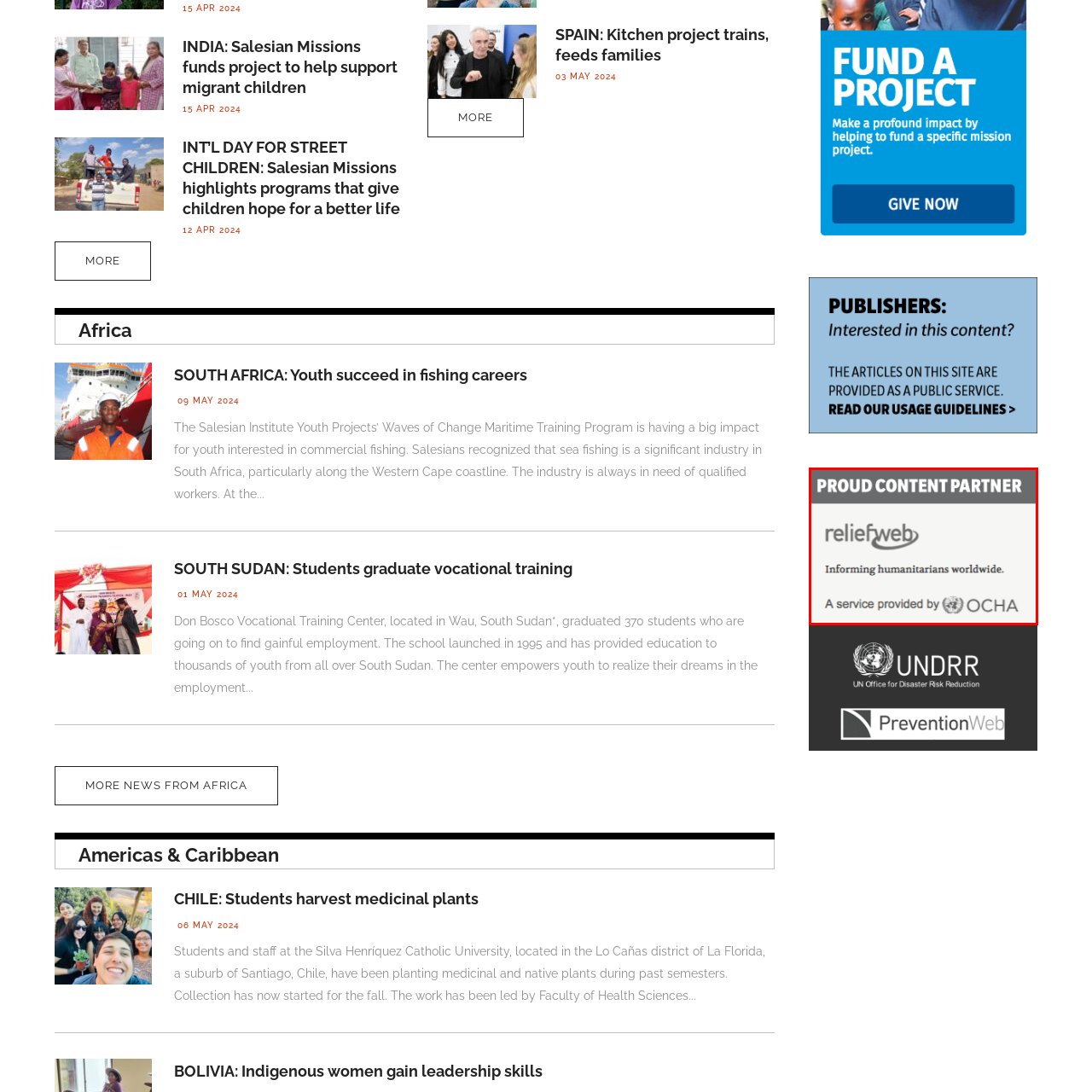Inspect the image surrounded by the red border and give a one-word or phrase answer to the question:
What is the purpose of ReliefWeb?

Providing vital information to humanitarian efforts